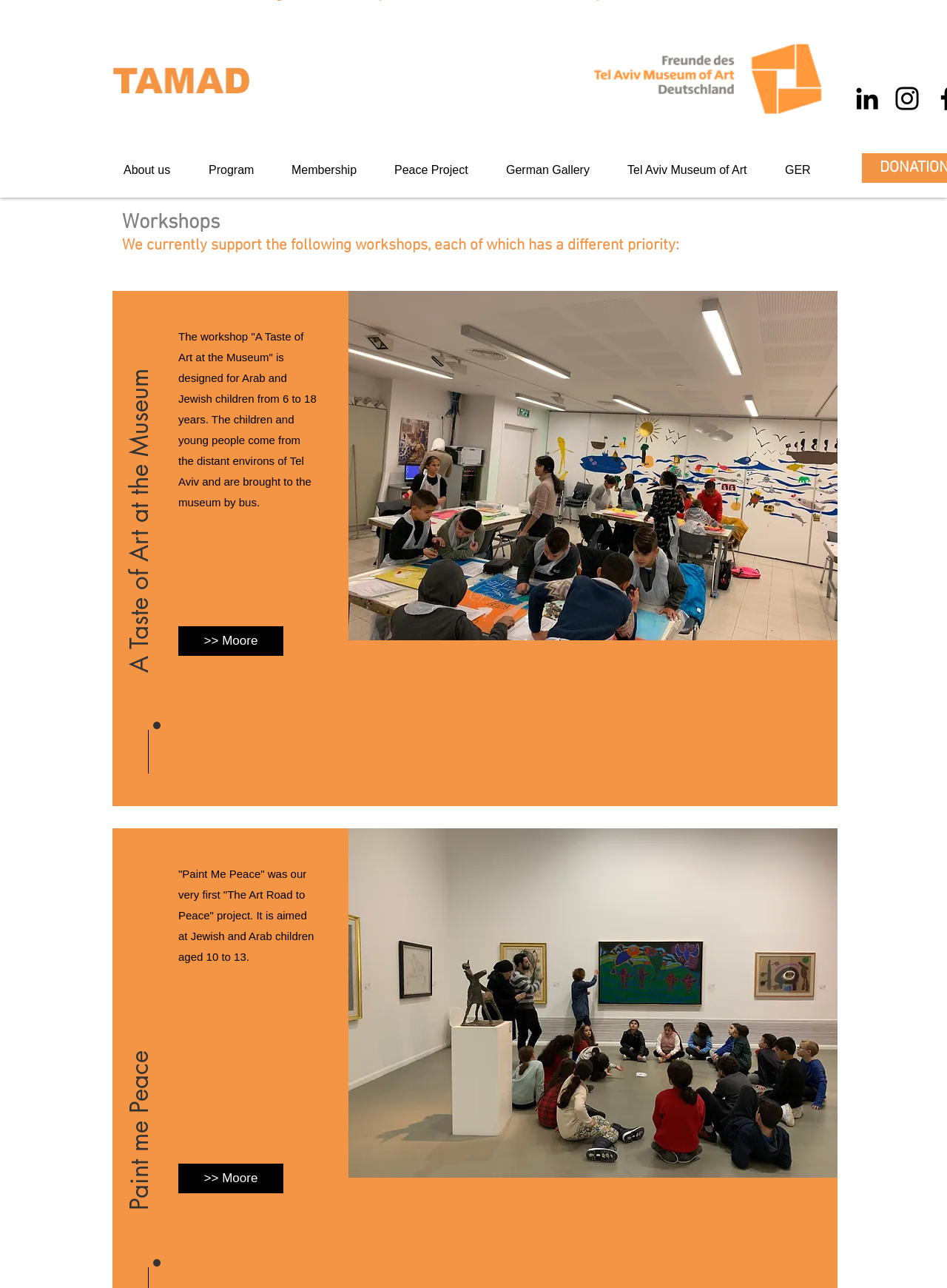Use a single word or phrase to answer the question:
How many images are on the webpage?

2